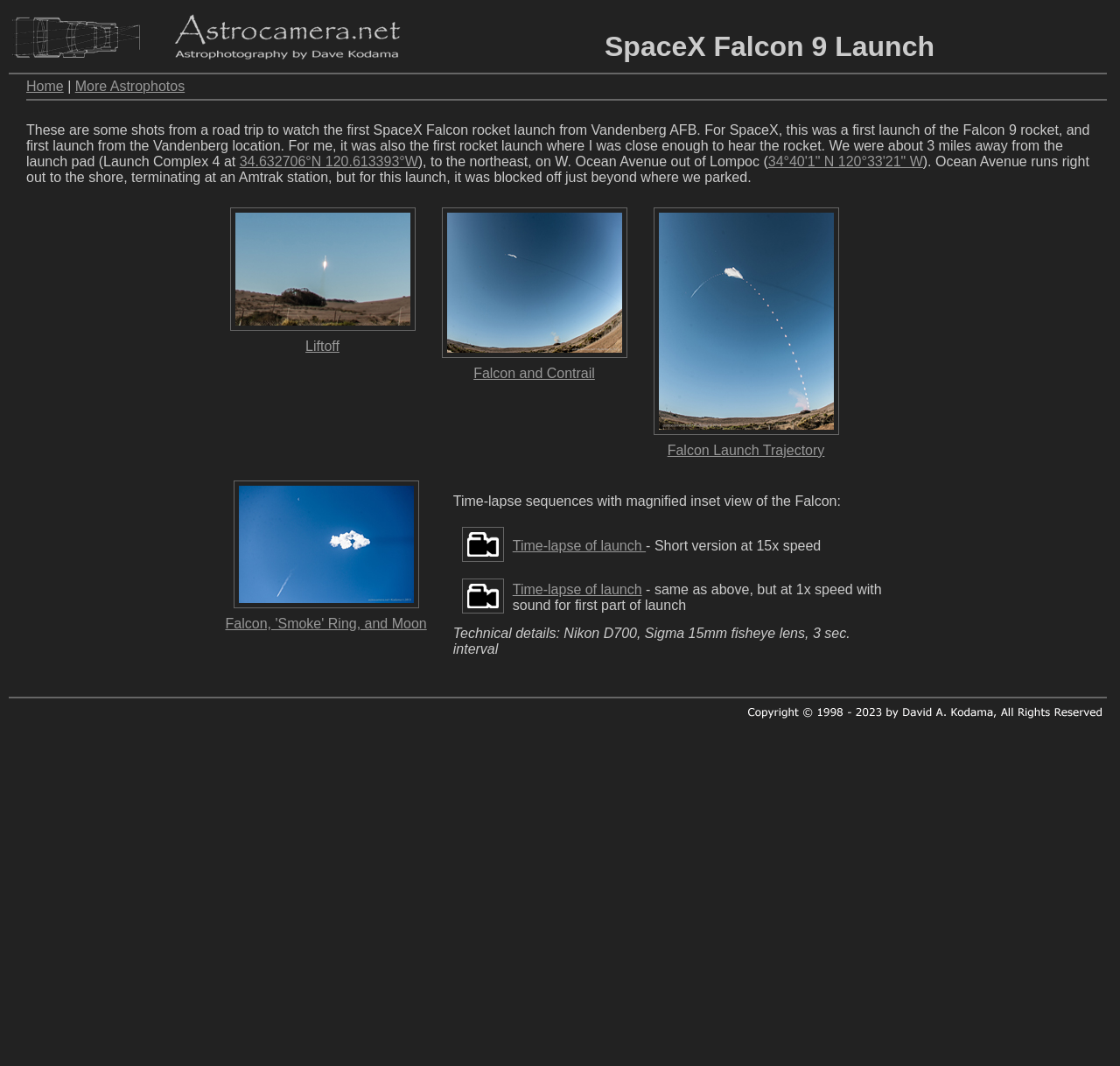Provide your answer in a single word or phrase: 
What is the camera used for the time-lapse sequences?

Nikon D700